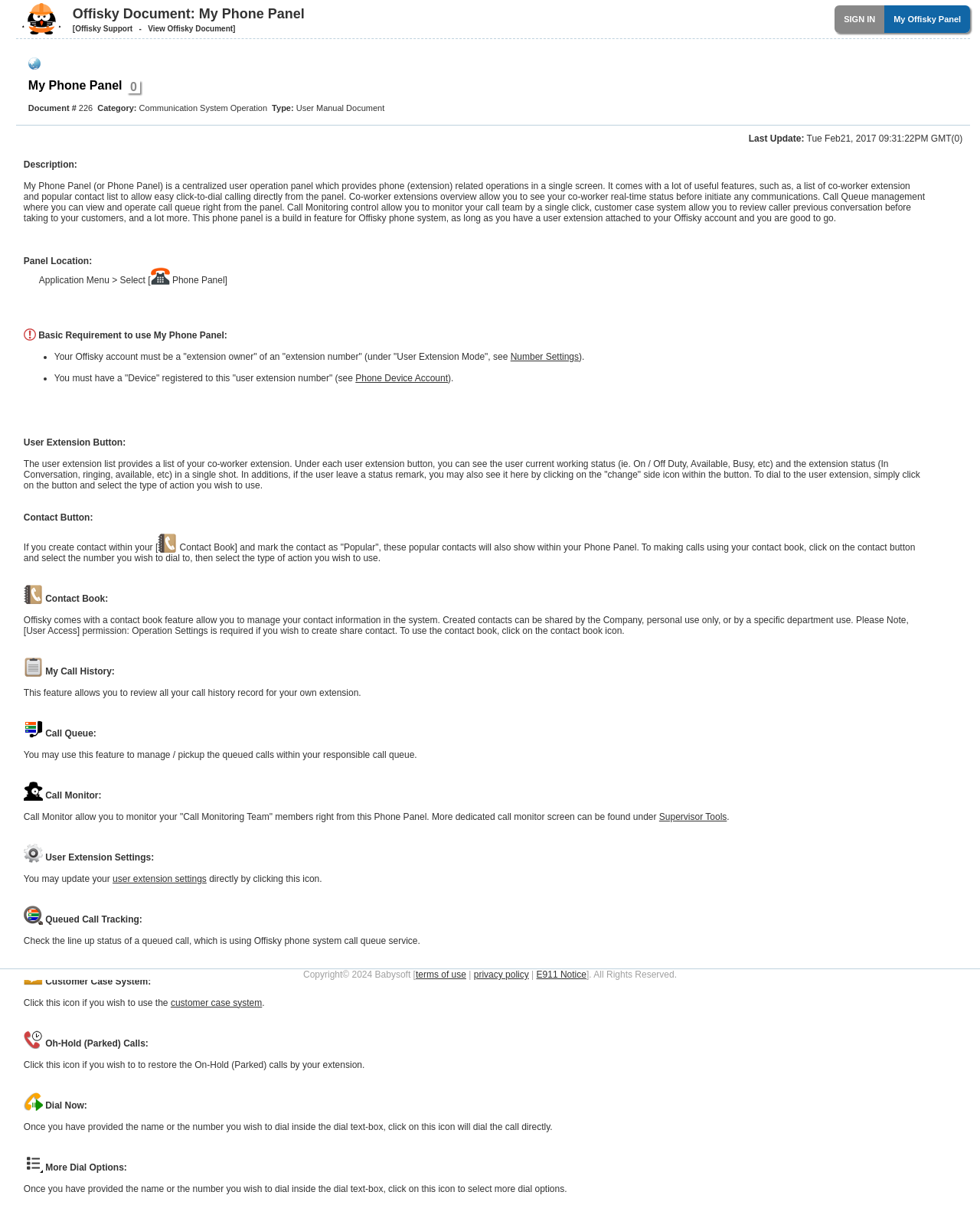Pinpoint the bounding box coordinates of the area that should be clicked to complete the following instruction: "Go to Number Settings". The coordinates must be given as four float numbers between 0 and 1, i.e., [left, top, right, bottom].

[0.521, 0.292, 0.591, 0.3]